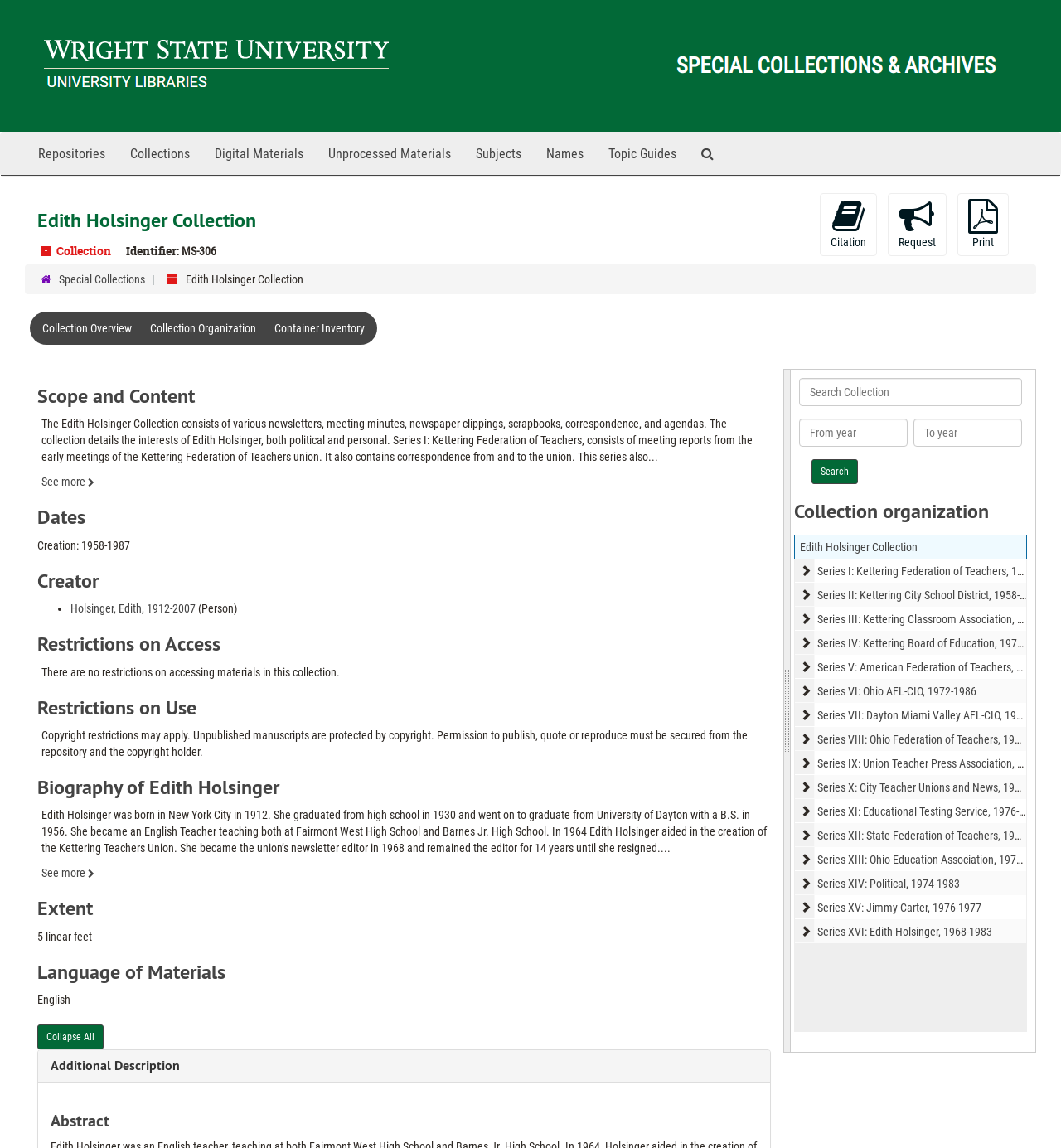Locate the bounding box coordinates of the element to click to perform the following action: 'View collection overview'. The coordinates should be given as four float values between 0 and 1, in the form of [left, top, right, bottom].

[0.028, 0.271, 0.136, 0.3]